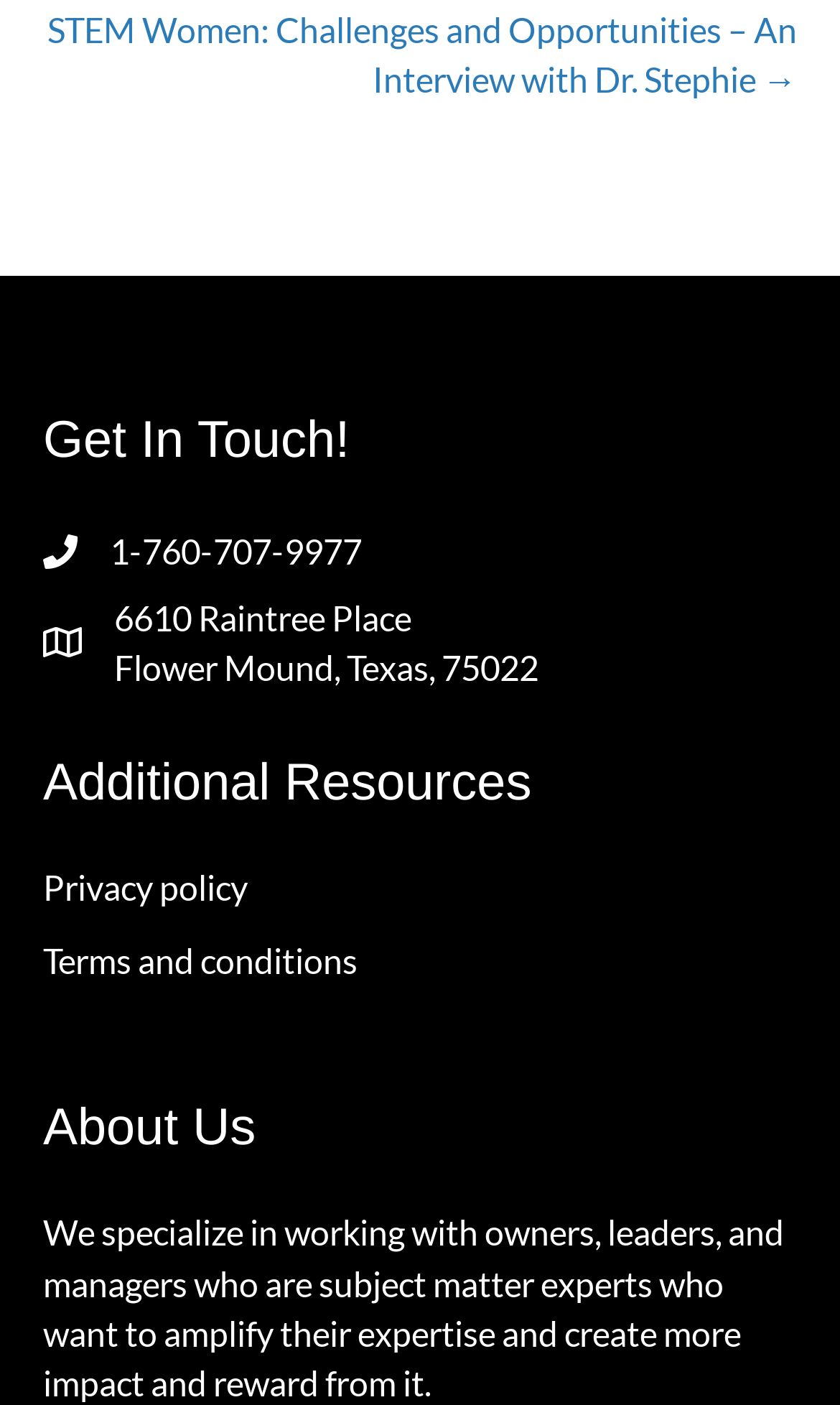From the webpage screenshot, predict the bounding box coordinates (top-left x, top-left y, bottom-right x, bottom-right y) for the UI element described here: Article Processing Charge

None